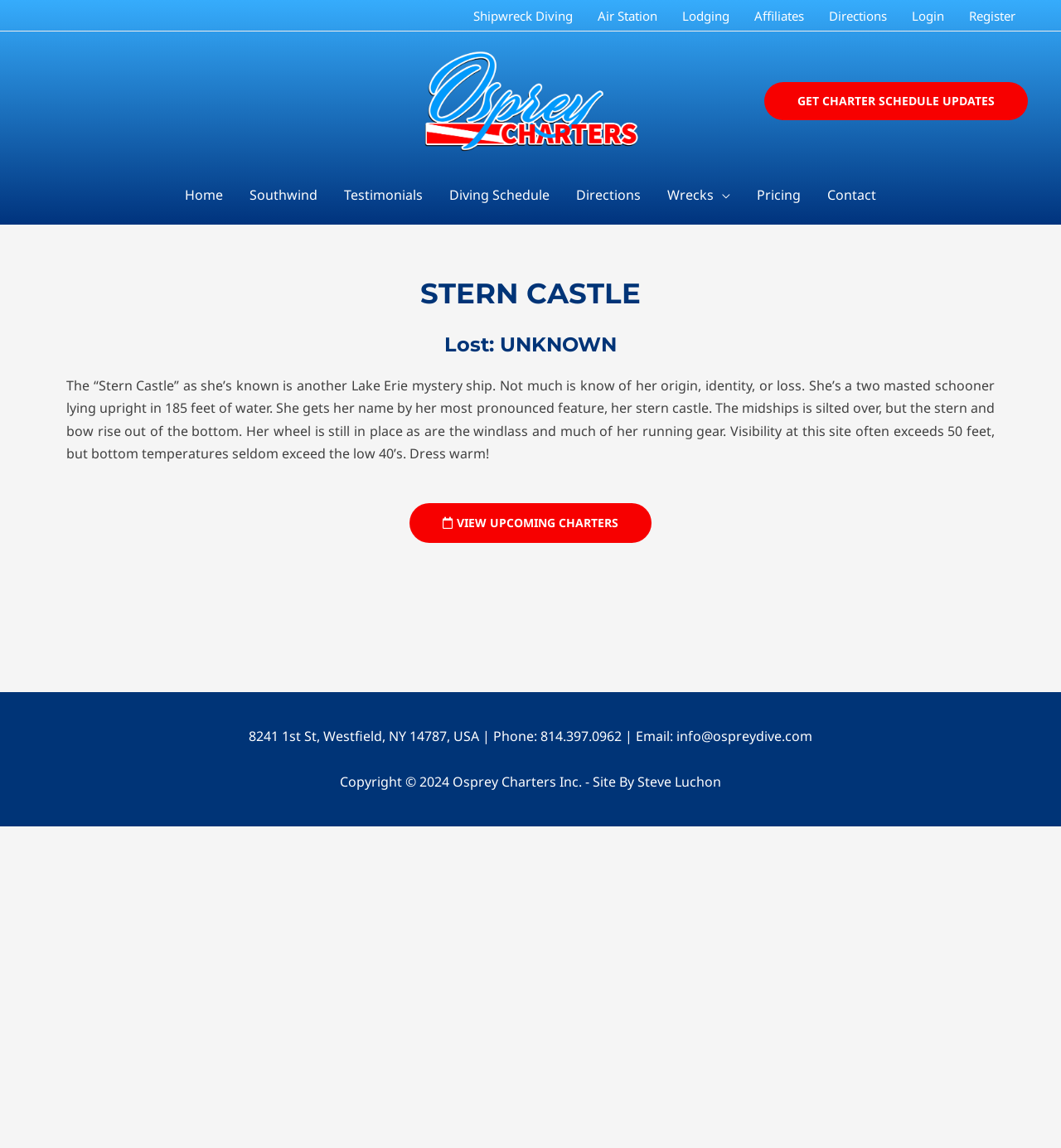Please specify the bounding box coordinates of the clickable region to carry out the following instruction: "Explore the Stern Castle". The coordinates should be four float numbers between 0 and 1, in the format [left, top, right, bottom].

[0.062, 0.239, 0.938, 0.273]